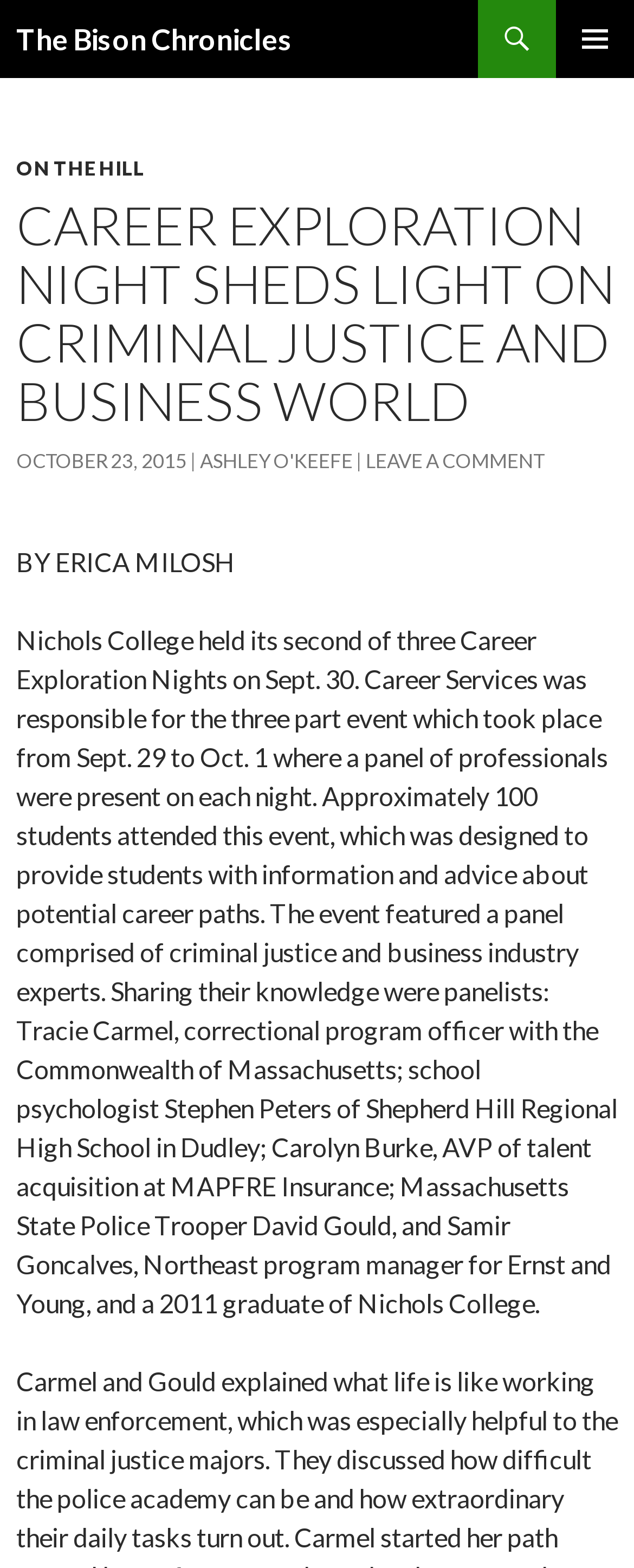Given the element description: "The Bison Chronicles", predict the bounding box coordinates of this UI element. The coordinates must be four float numbers between 0 and 1, given as [left, top, right, bottom].

[0.026, 0.0, 0.462, 0.05]